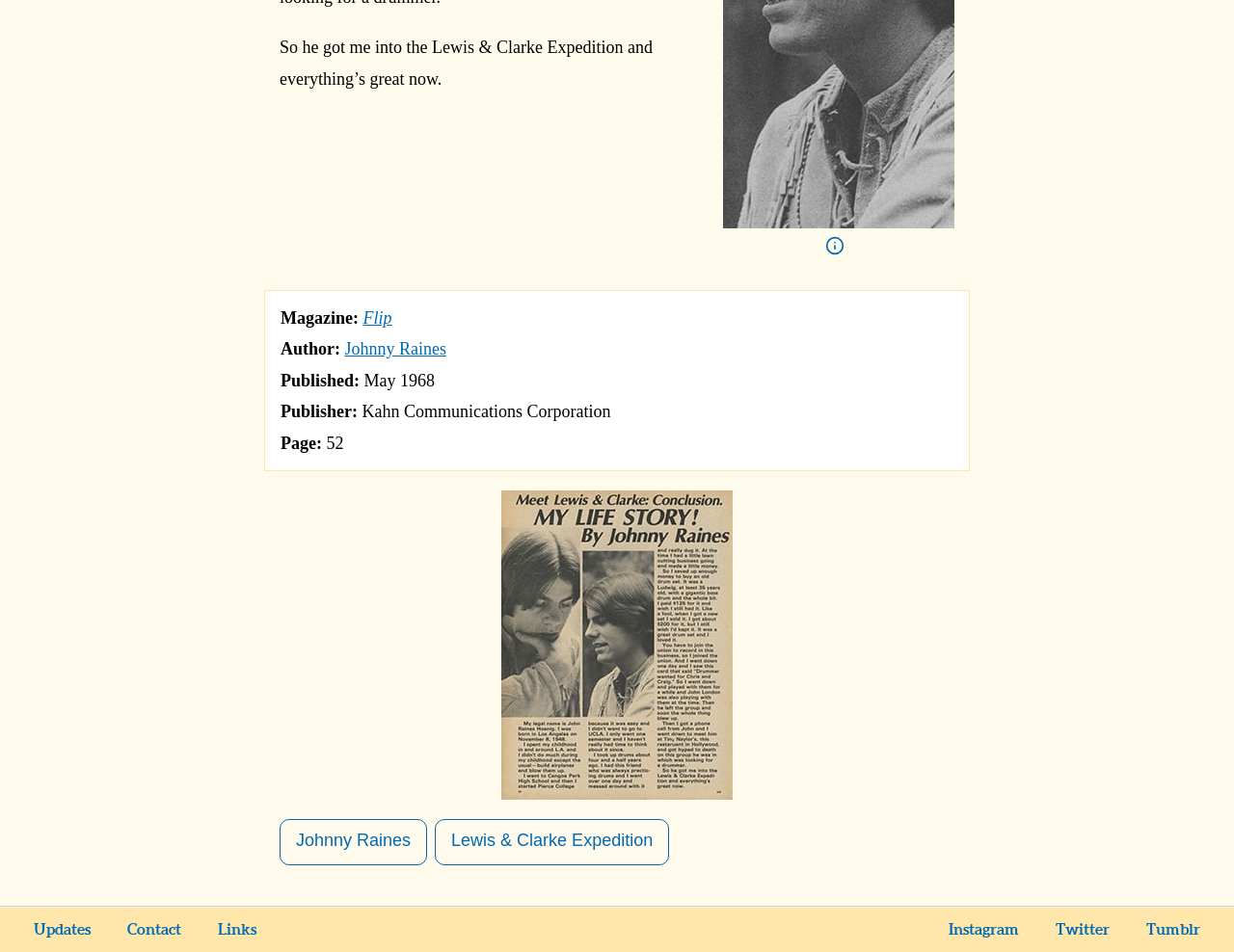Respond to the question below with a single word or phrase: What is the name of the author?

Johnny Raines